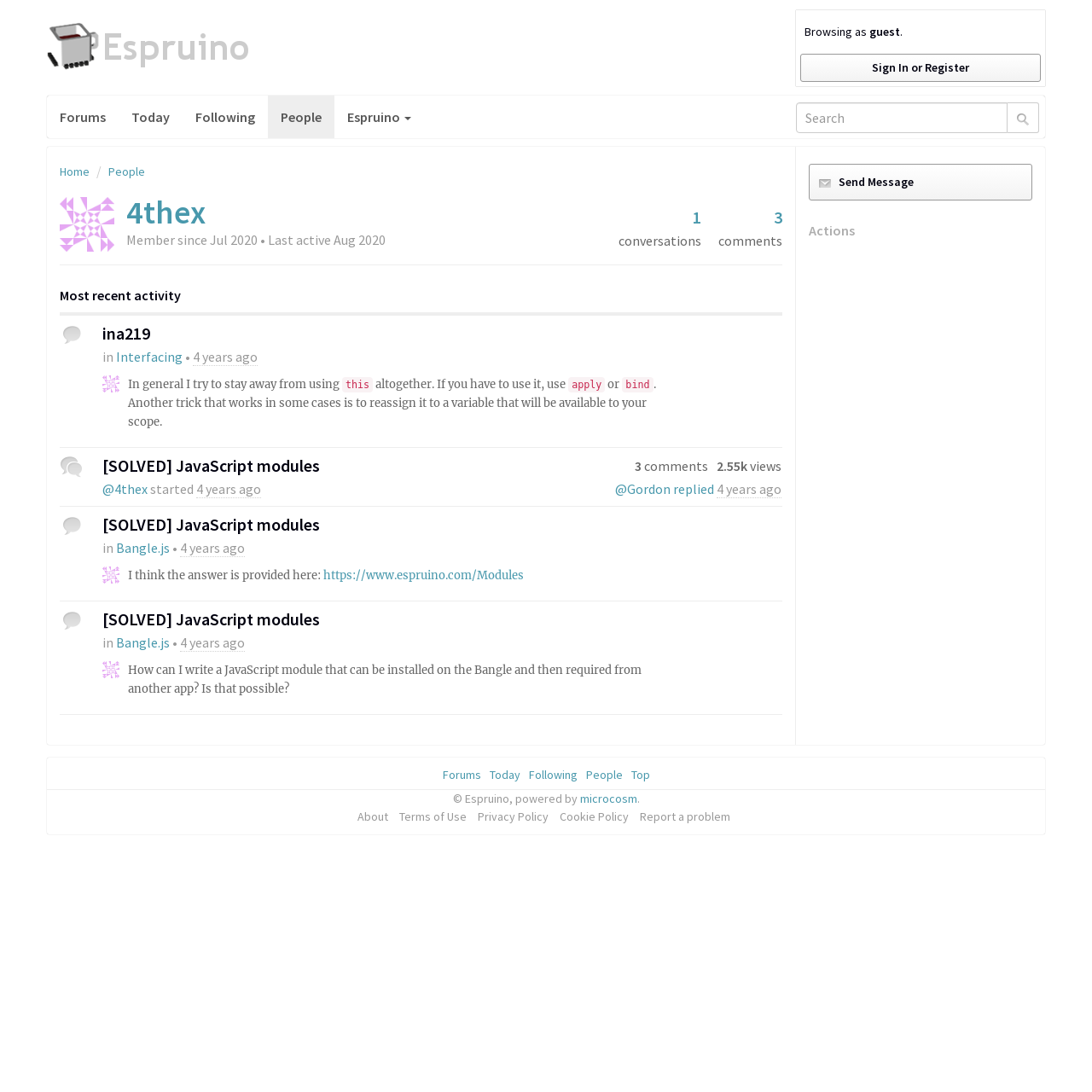Please reply with a single word or brief phrase to the question: 
How many conversations does the user have?

conversations